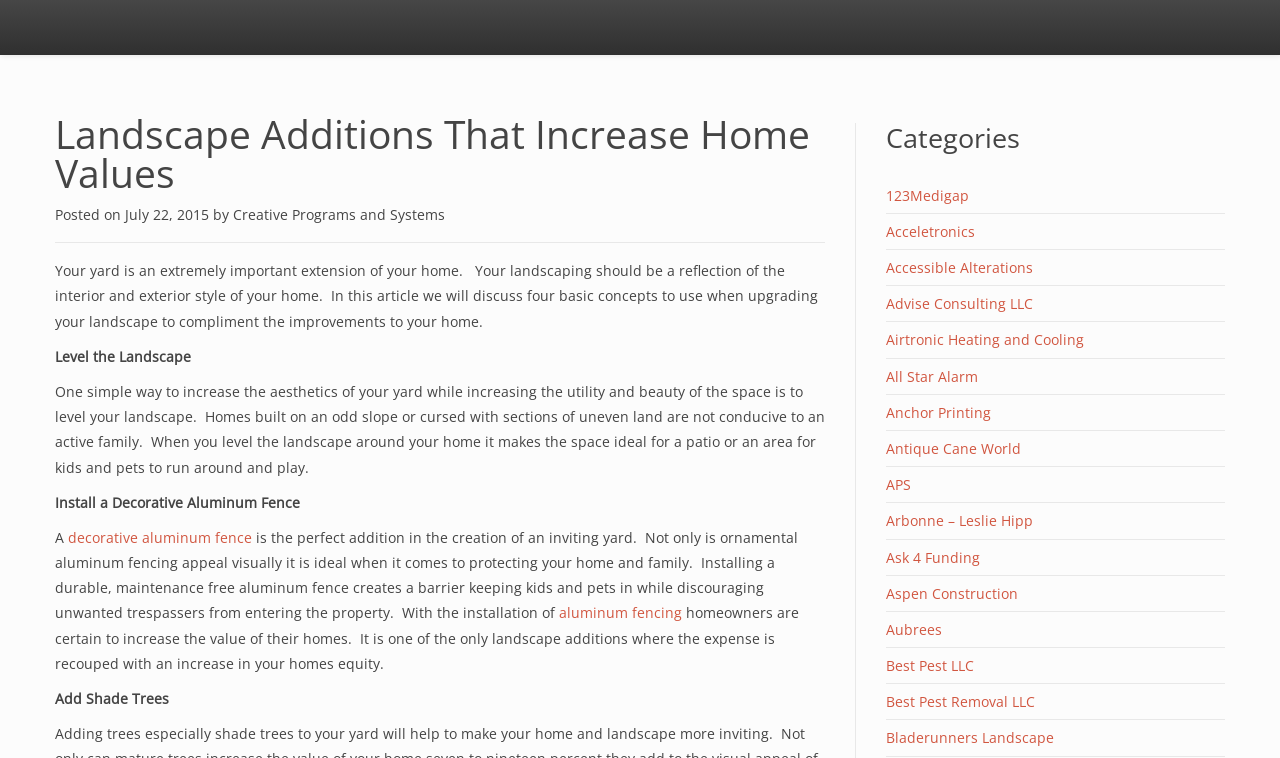What type of fence is recommended for homeowners?
Can you provide a detailed and comprehensive answer to the question?

The article suggests that a decorative aluminum fence is a good addition to a yard, not only for its visual appeal but also for its functionality in protecting the home and family, which implies that it is a recommended type of fence for homeowners.